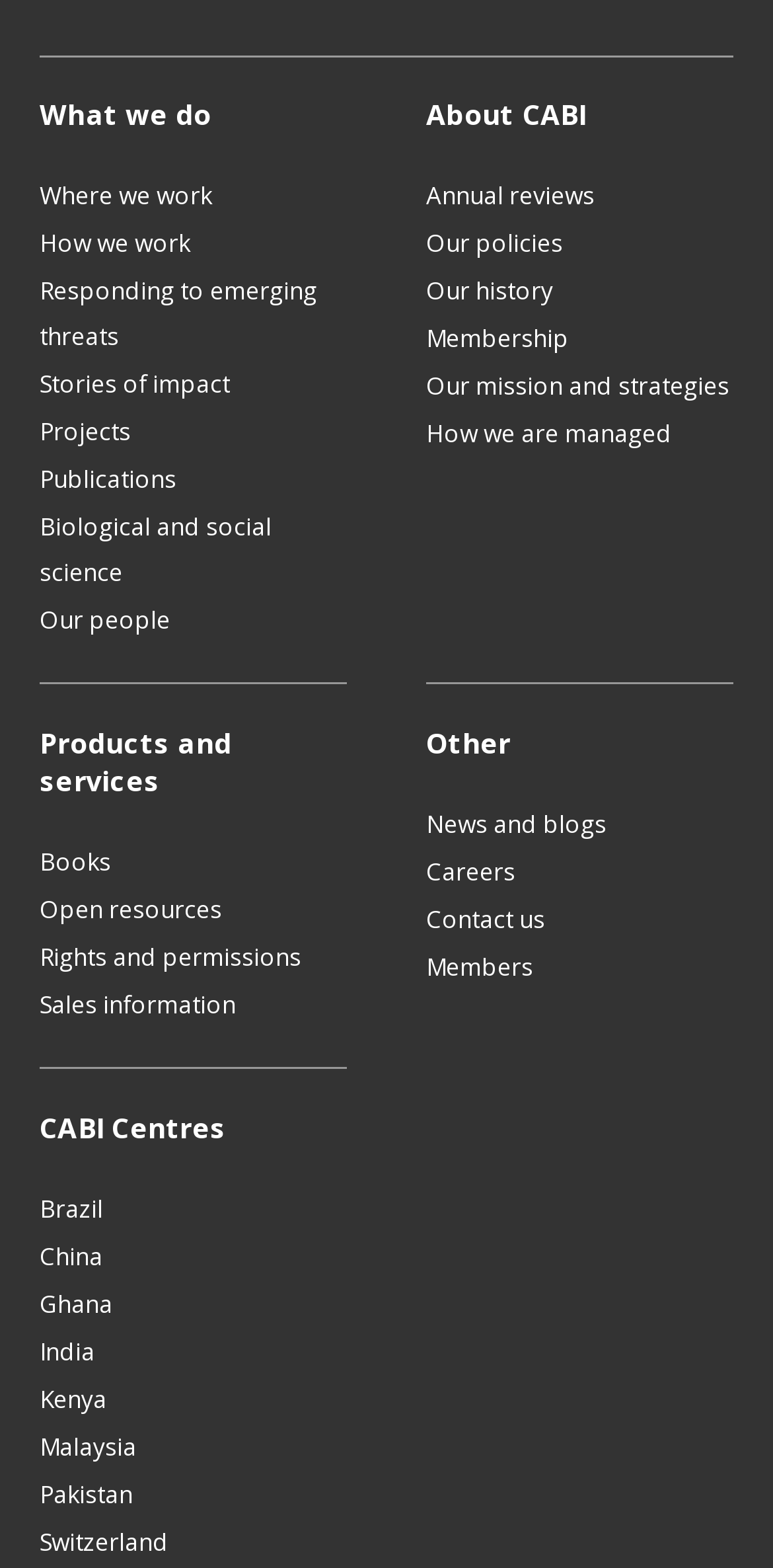Show the bounding box coordinates for the element that needs to be clicked to execute the following instruction: "Click on 'Where we work'". Provide the coordinates in the form of four float numbers between 0 and 1, i.e., [left, top, right, bottom].

[0.051, 0.111, 0.274, 0.14]